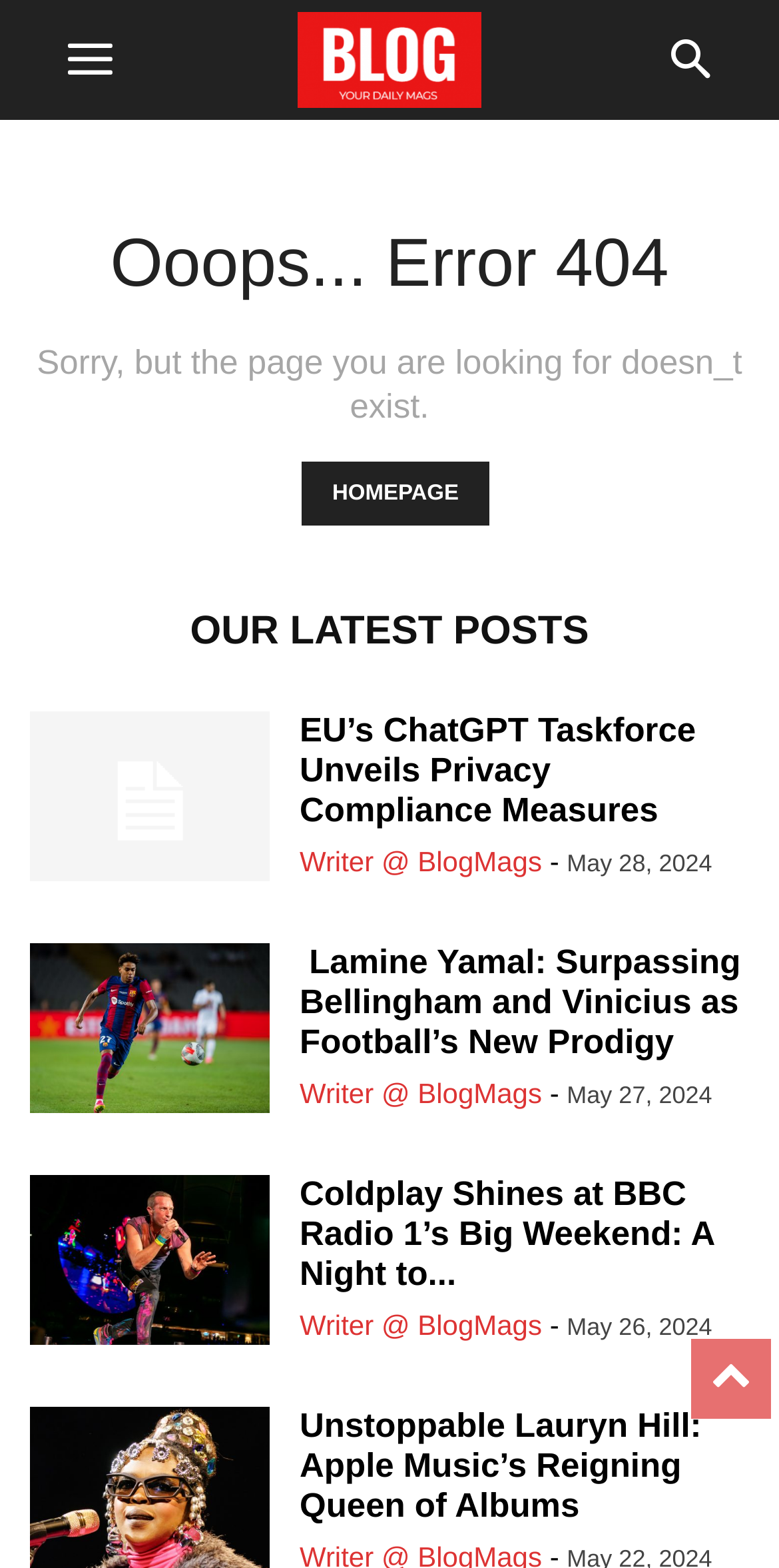What is the author of the second latest post?
Look at the screenshot and give a one-word or phrase answer.

Writer @ BlogMags